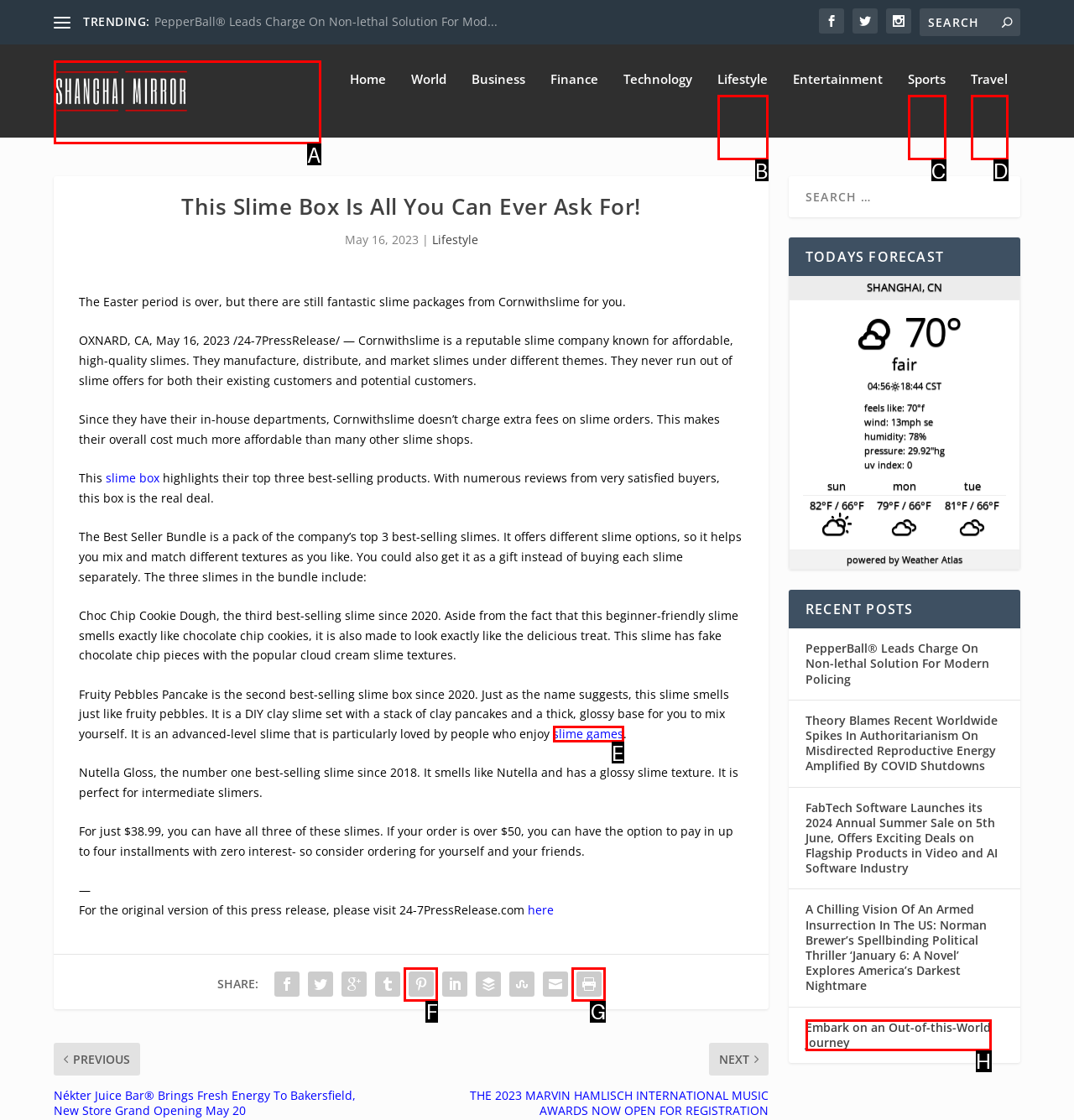Given the description: Sports, identify the corresponding option. Answer with the letter of the appropriate option directly.

C